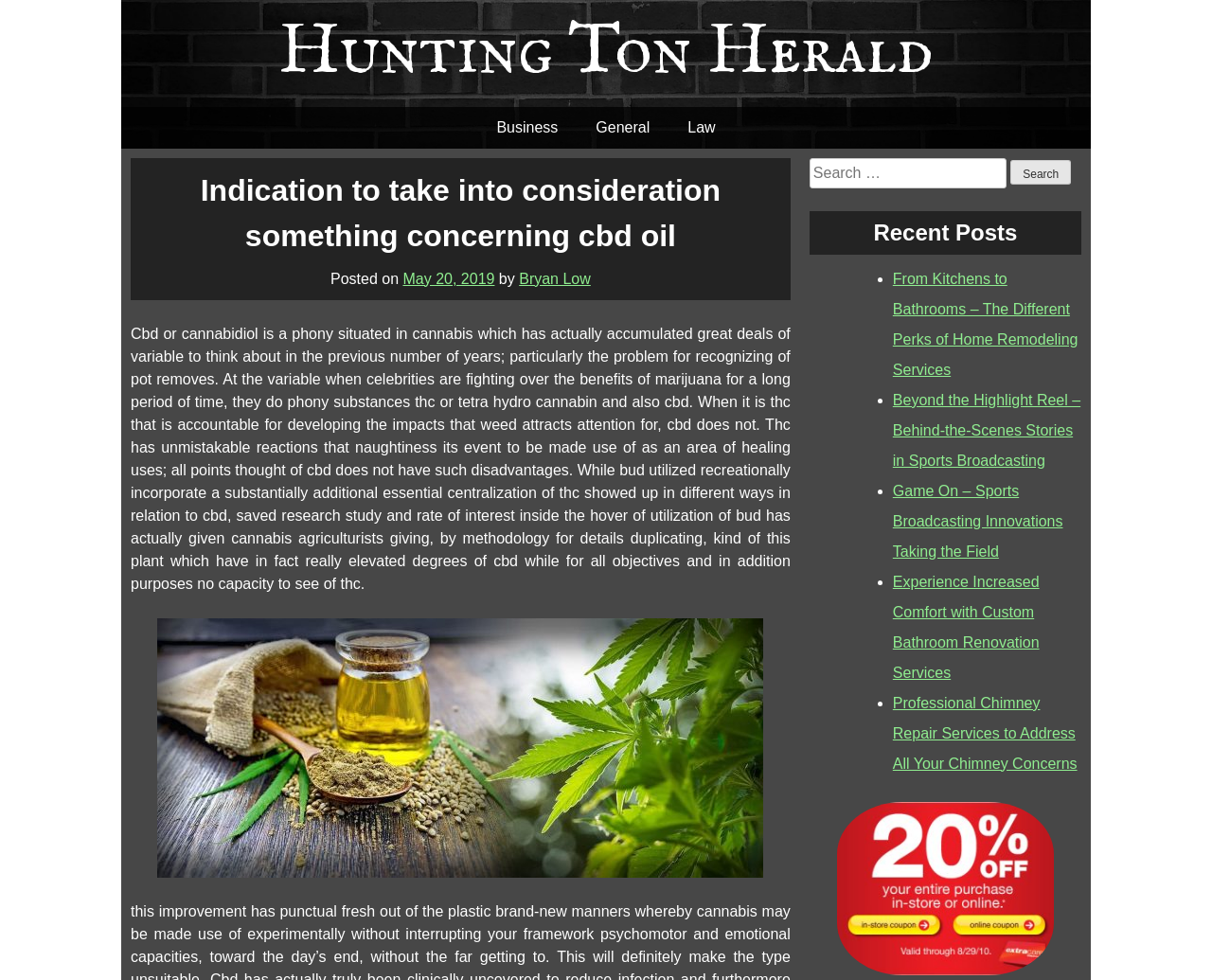Predict the bounding box coordinates of the UI element that matches this description: "Hunting Ton Herald". The coordinates should be in the format [left, top, right, bottom] with each value between 0 and 1.

[0.23, 0.008, 0.77, 0.1]